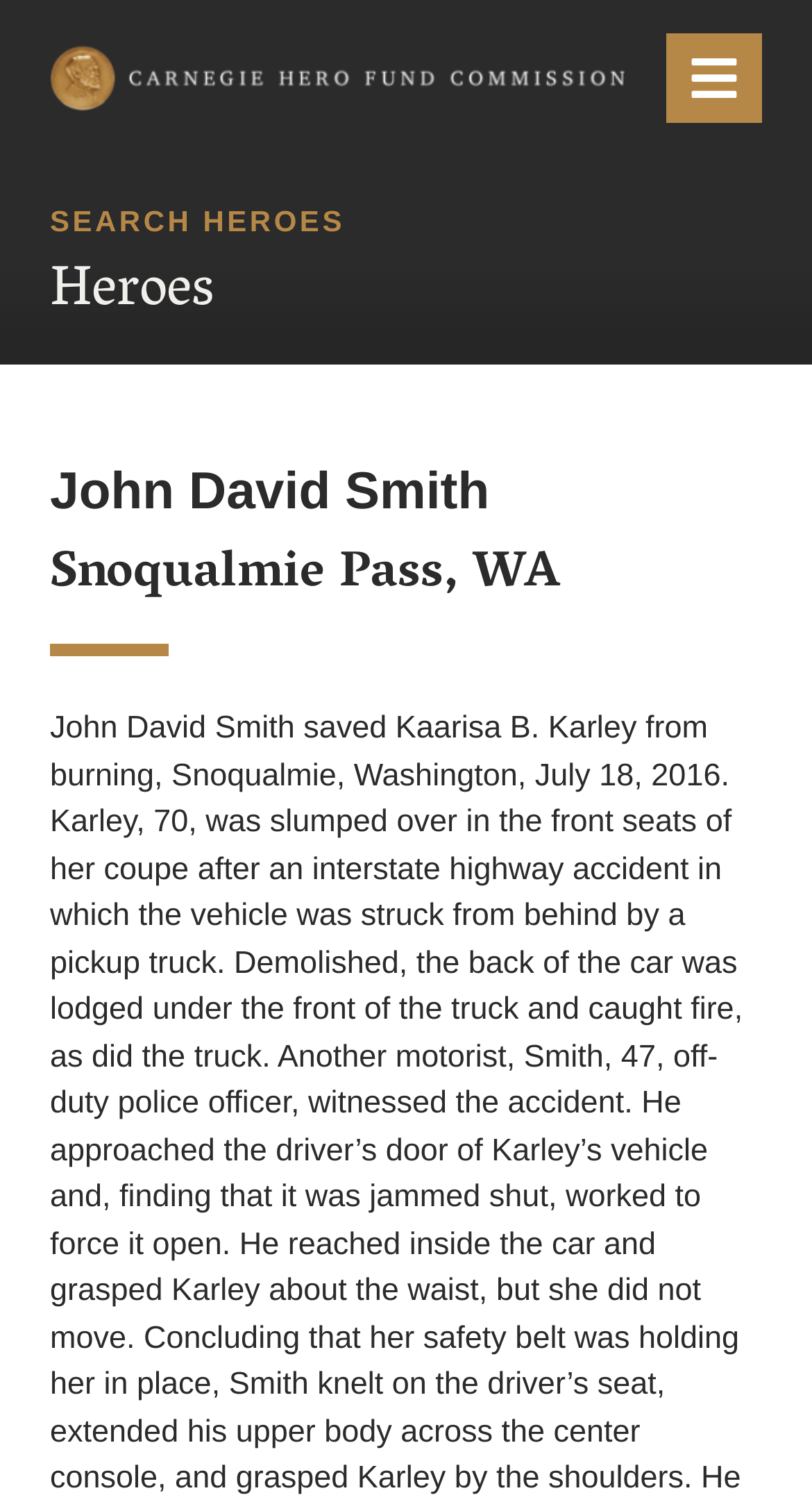Answer the question in a single word or phrase:
What is the type of element that has the text 'SEARCH HEROES'?

StaticText